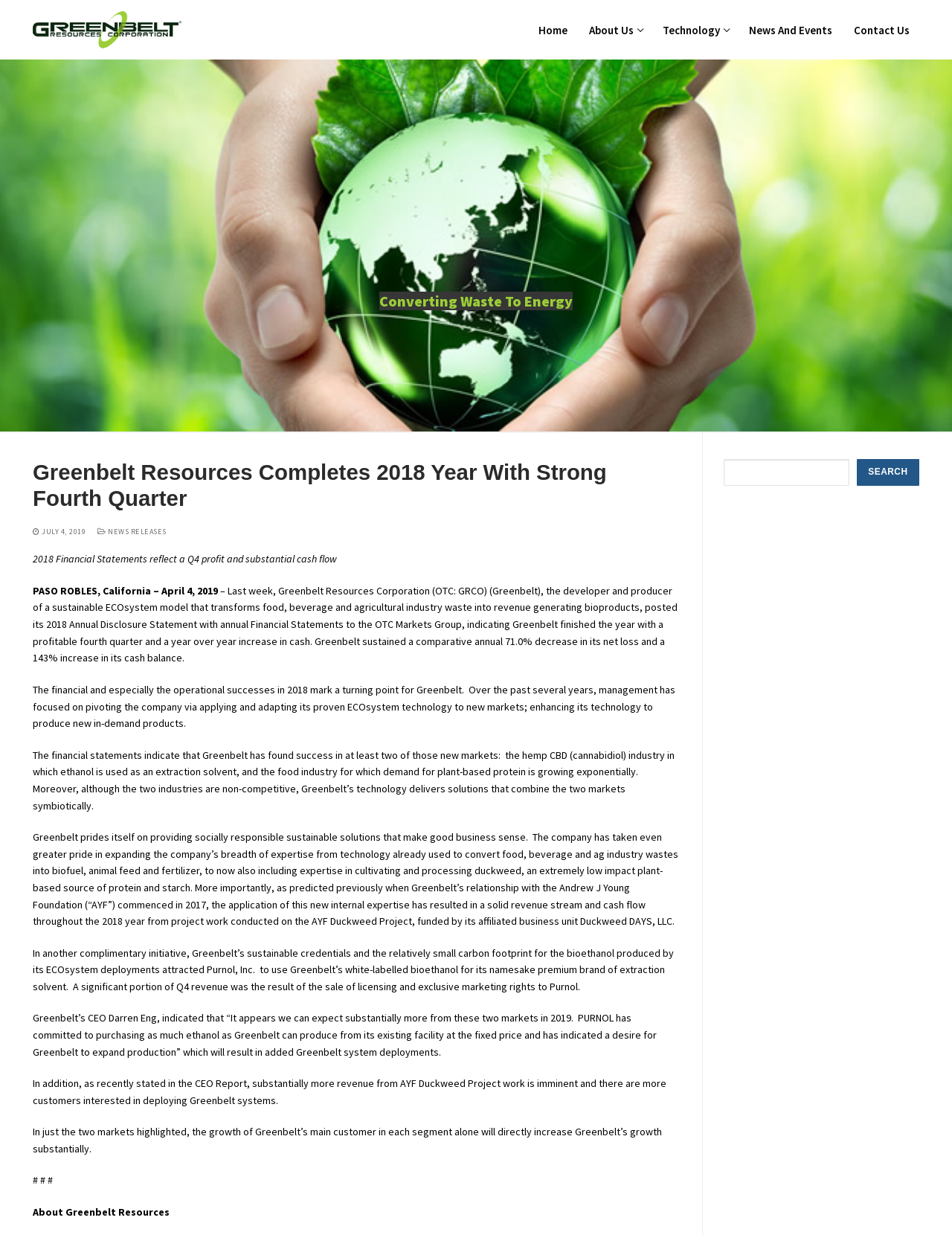Pinpoint the bounding box coordinates of the area that should be clicked to complete the following instruction: "Check the 'News And Events' section". The coordinates must be given as four float numbers between 0 and 1, i.e., [left, top, right, bottom].

[0.777, 0.012, 0.884, 0.036]